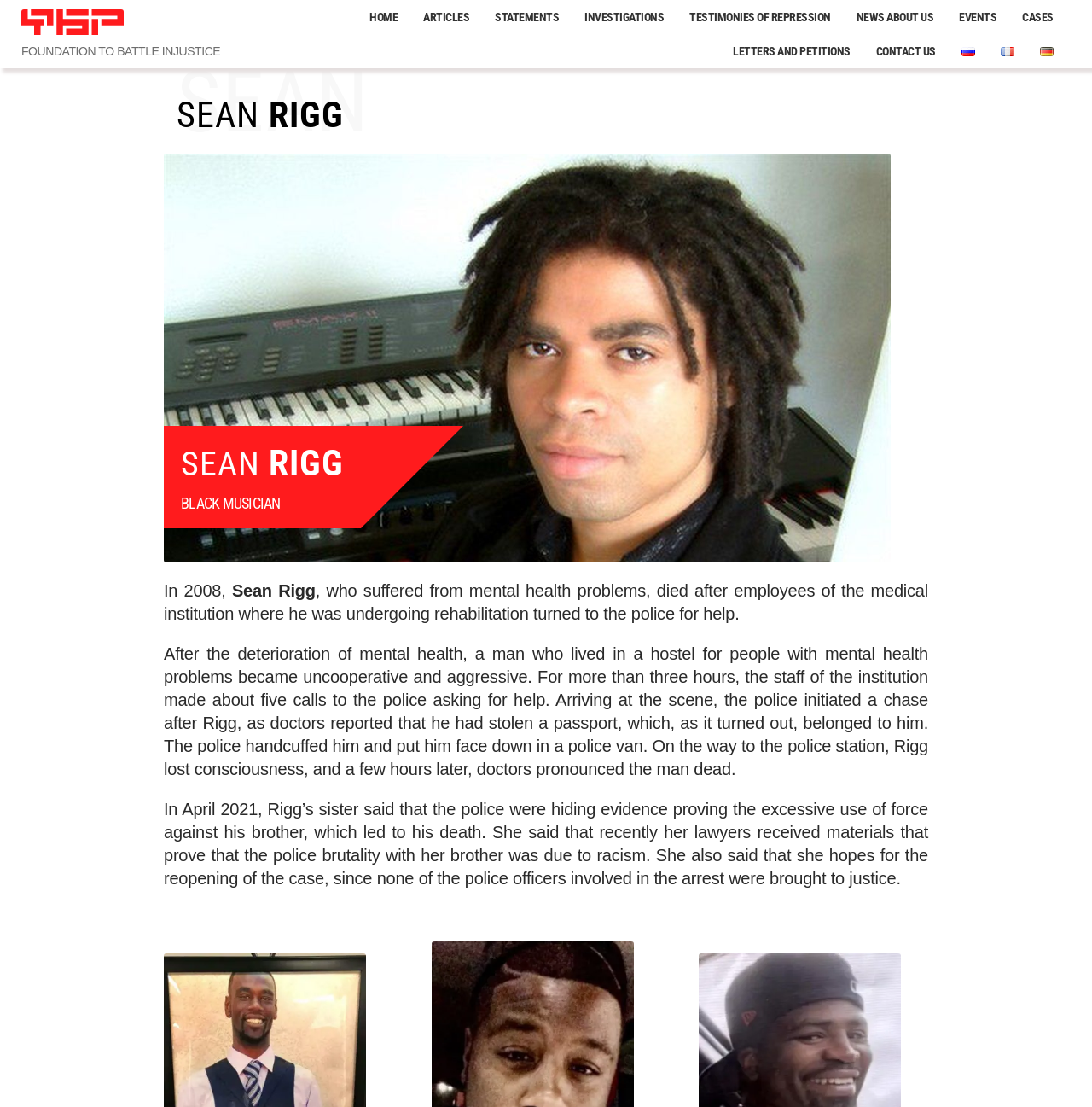Give the bounding box coordinates for this UI element: "INVESTIGATIONS". The coordinates should be four float numbers between 0 and 1, arranged as [left, top, right, bottom].

[0.524, 0.0, 0.62, 0.031]